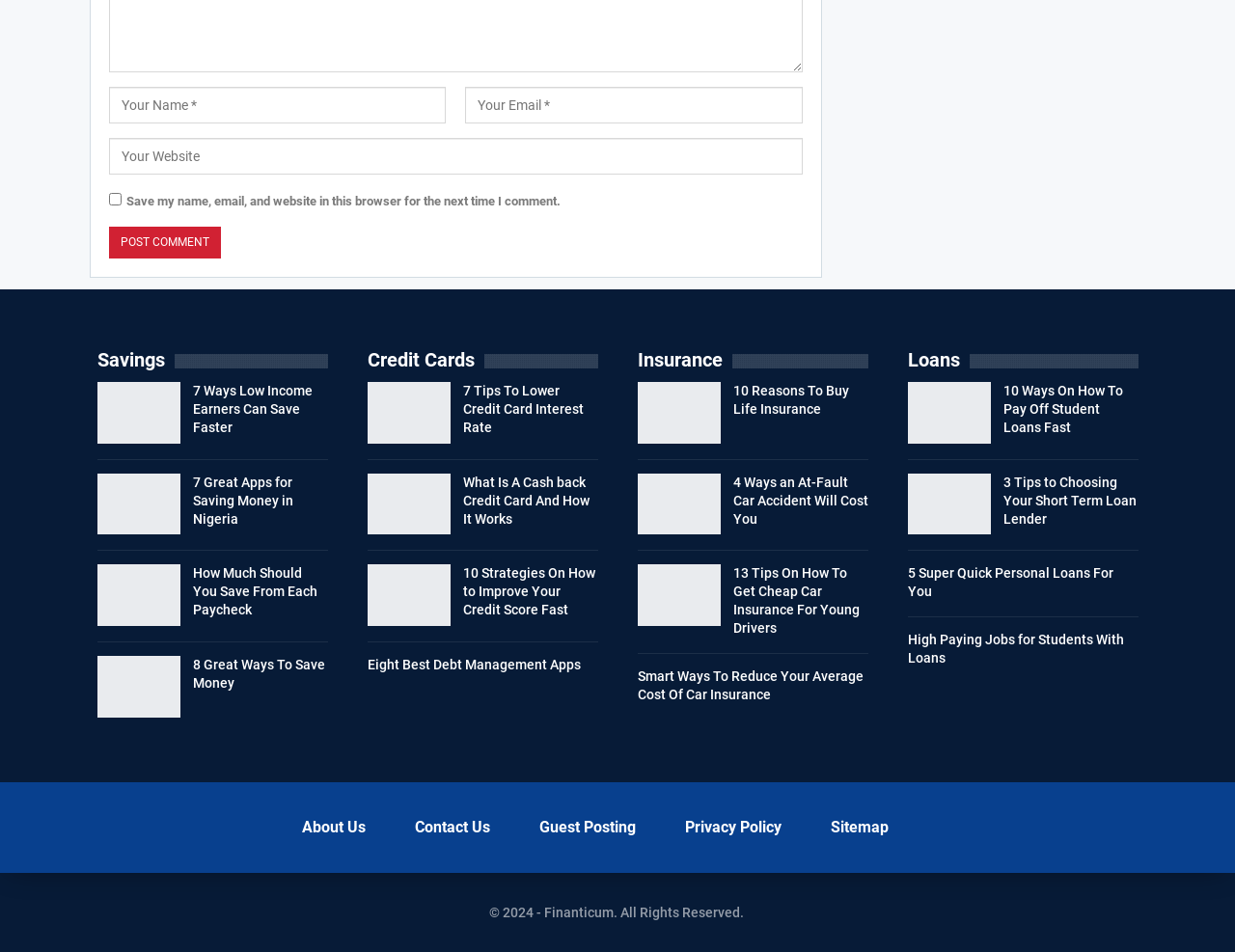Give a one-word or short phrase answer to the question: 
What is the purpose of the checkbox?

Save comment info